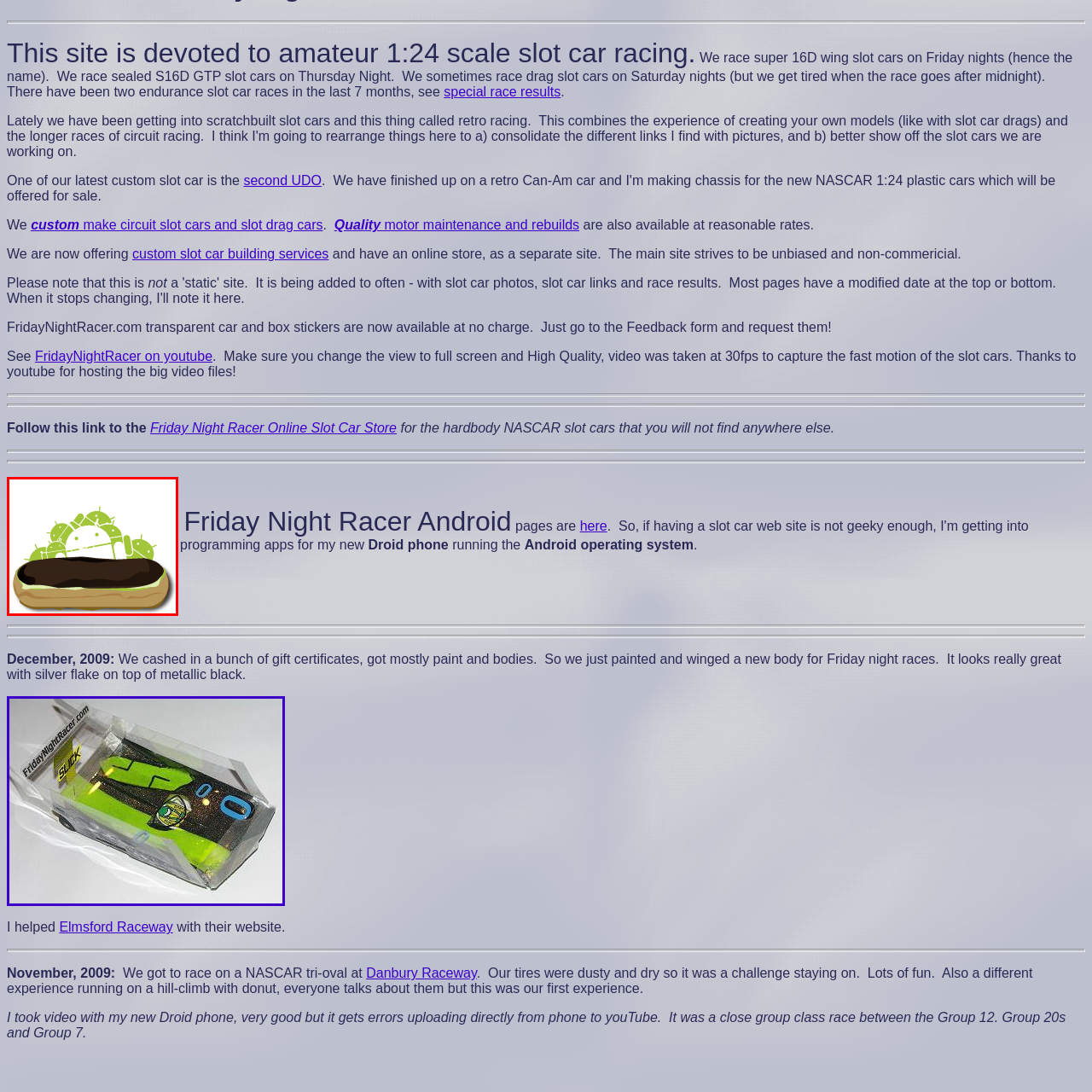What color are the Android robot figures?
Scrutinize the image inside the red bounding box and provide a detailed and extensive answer to the question.

The Android robot figures are green because the caption describes them as a 'playful cluster of small green Android robot figures' positioned behind the donut.